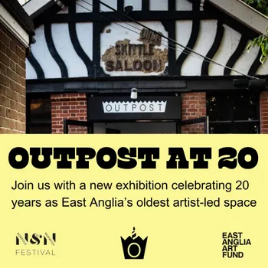How many decades of East Anglia's oldest artist-led space is being celebrated?
Your answer should be a single word or phrase derived from the screenshot.

Two